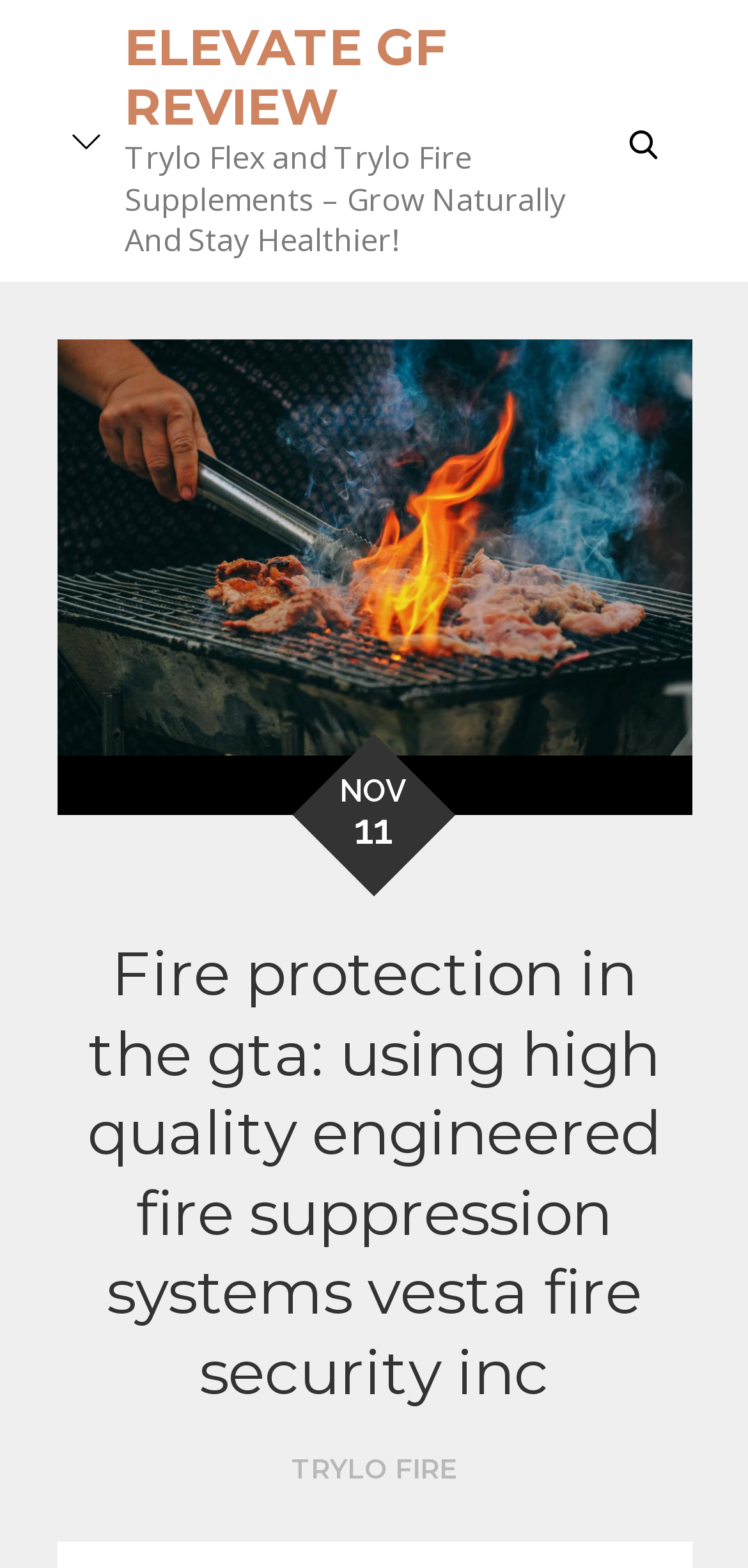Please provide a short answer using a single word or phrase for the question:
What is the name of the supplement?

Trylo Flex and Trylo Fire